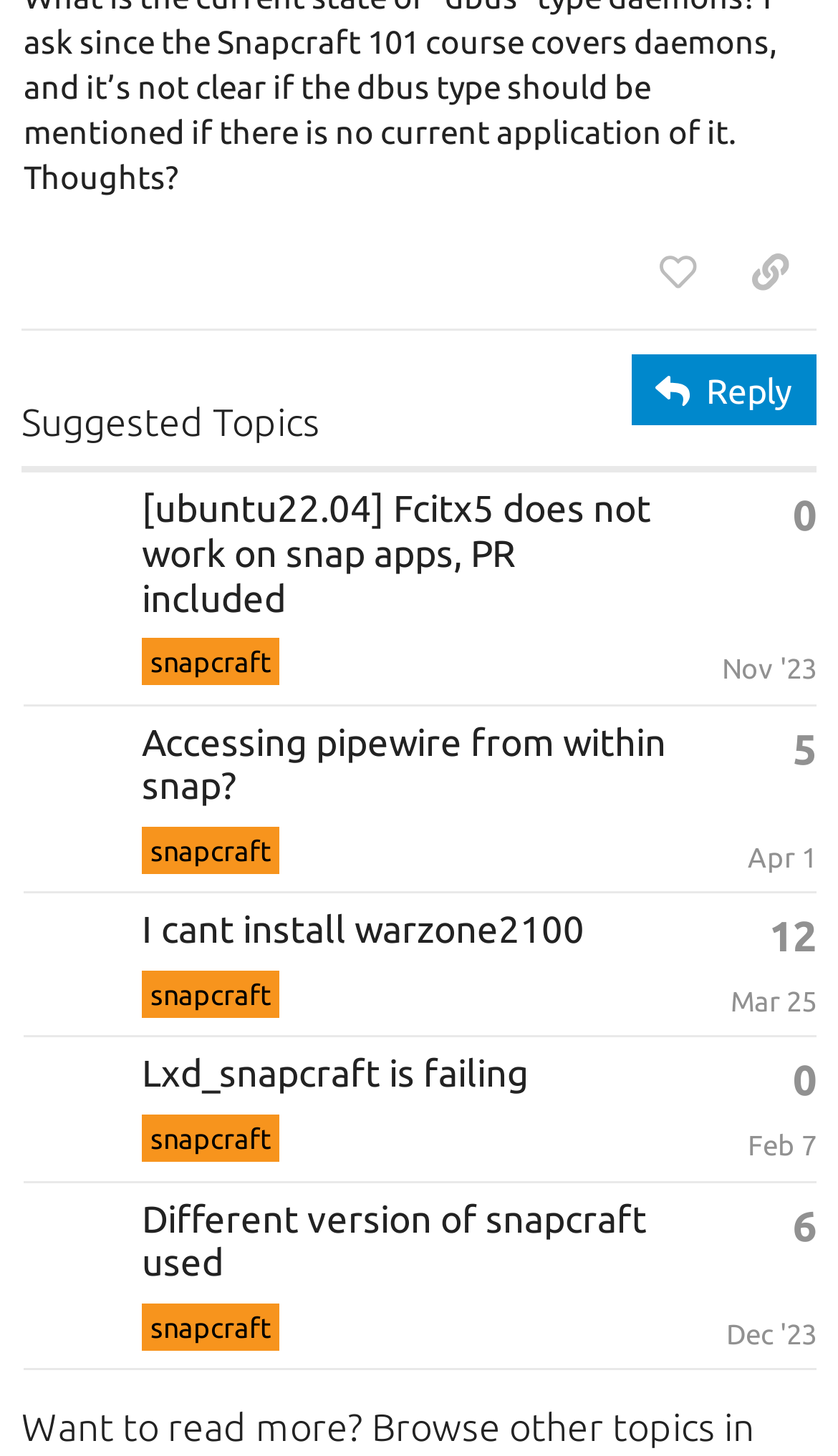Who is the author of the first topic?
Please provide a comprehensive answer to the question based on the webpage screenshot.

I looked at the first topic listed and found the author's name, 'huypn12', associated with the link and image.